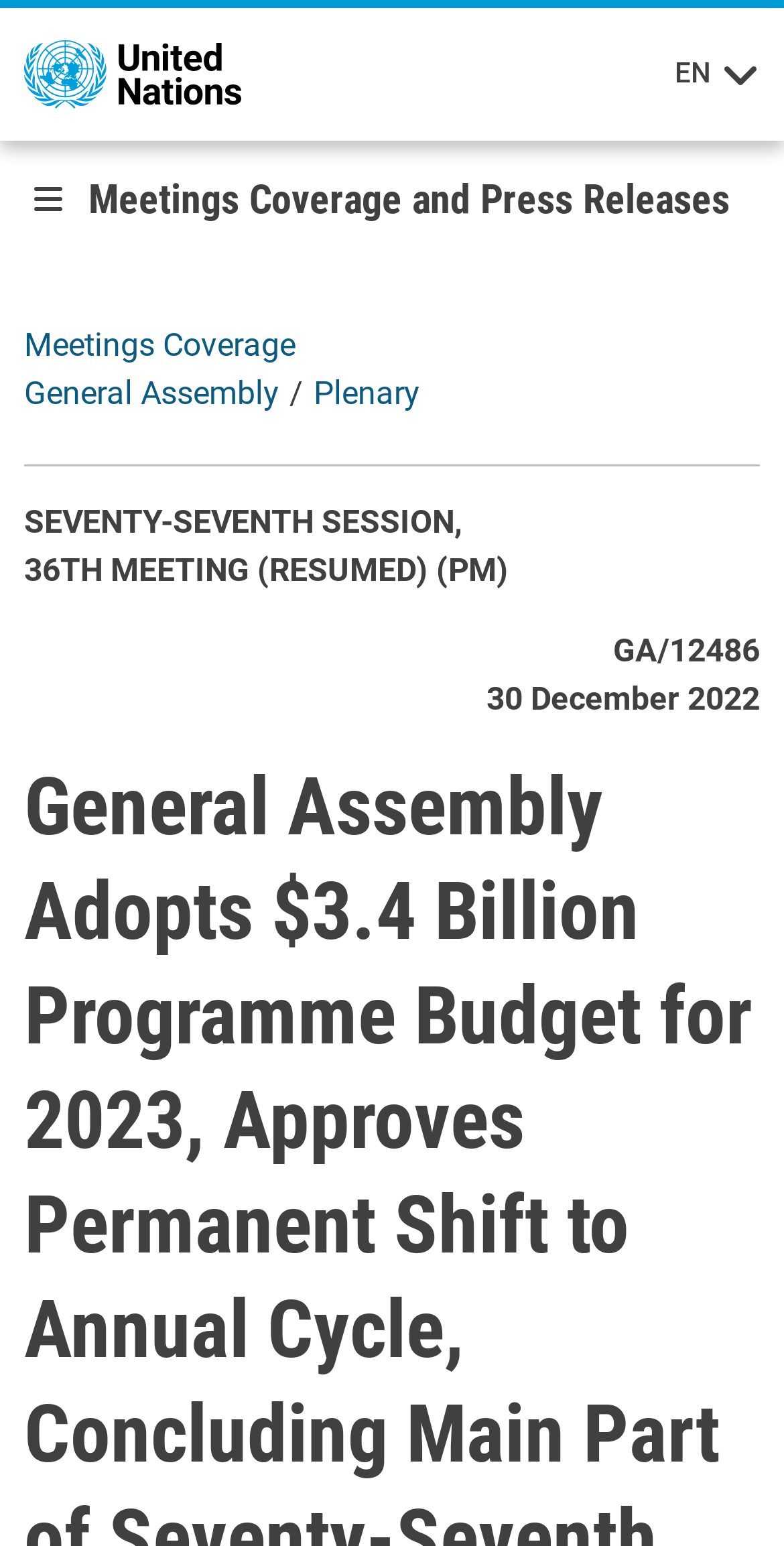What is the logo of the organization?
Give a detailed response to the question by analyzing the screenshot.

The logo of the organization is located at the top left corner of the webpage, and it is an image with the text 'United Nations' written below it.